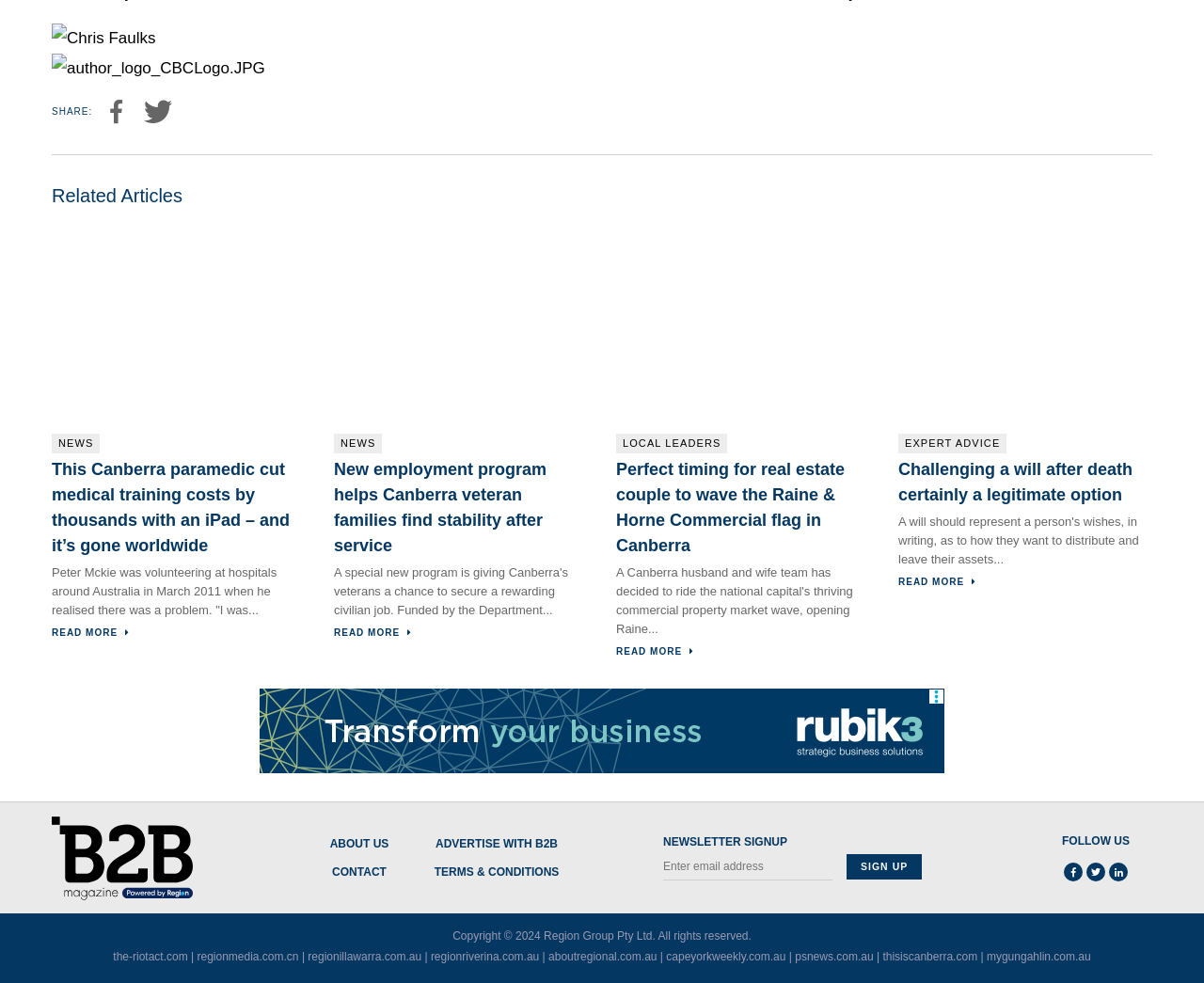Please mark the clickable region by giving the bounding box coordinates needed to complete this instruction: "Read more about 'This Canberra paramedic cut medical training costs by thousands with an iPad – and it’s gone worldwide'".

[0.043, 0.635, 0.11, 0.653]